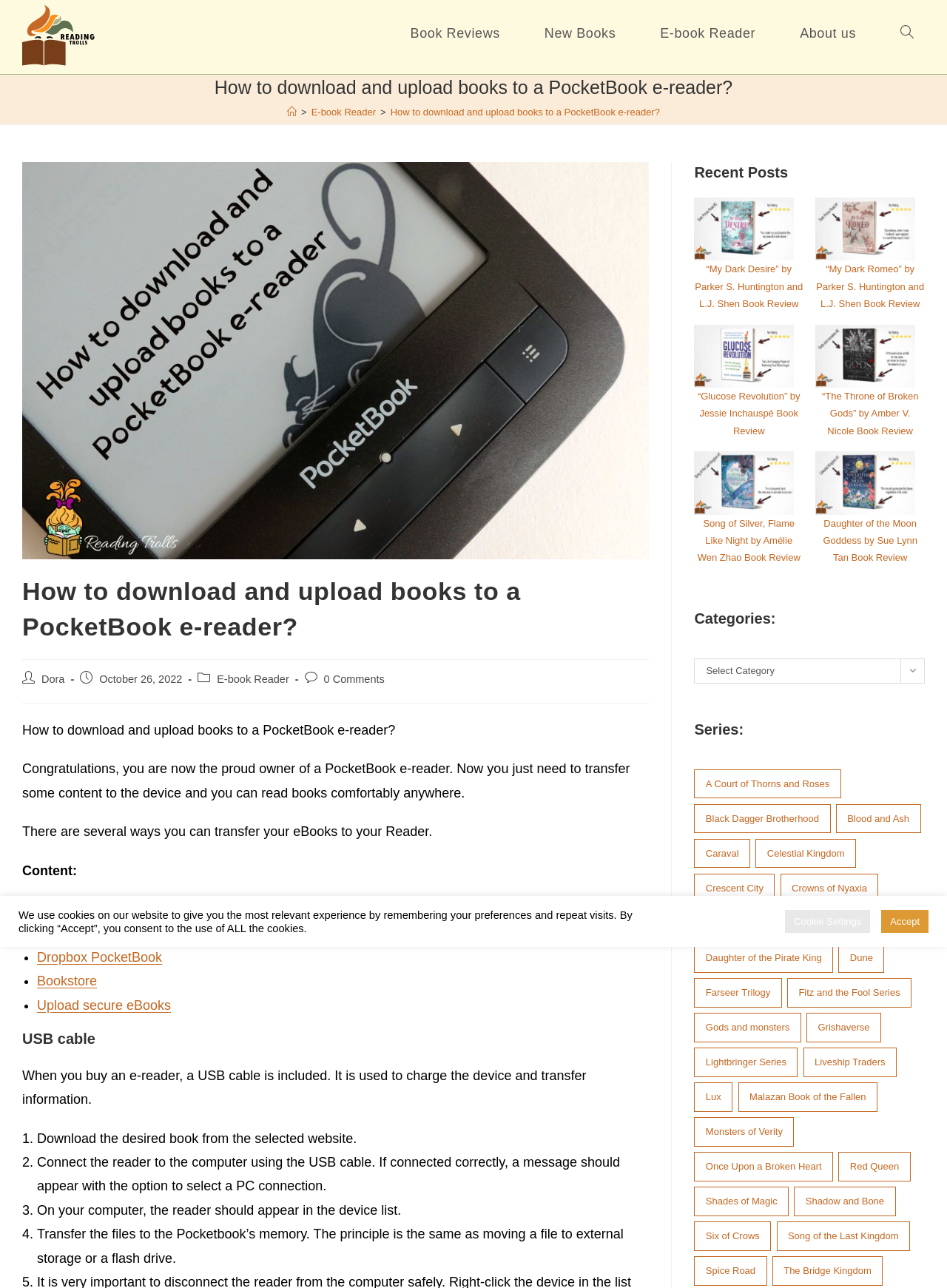How many recent posts are listed?
Provide a detailed and well-explained answer to the question.

The webpage lists five recent posts with their titles and images.